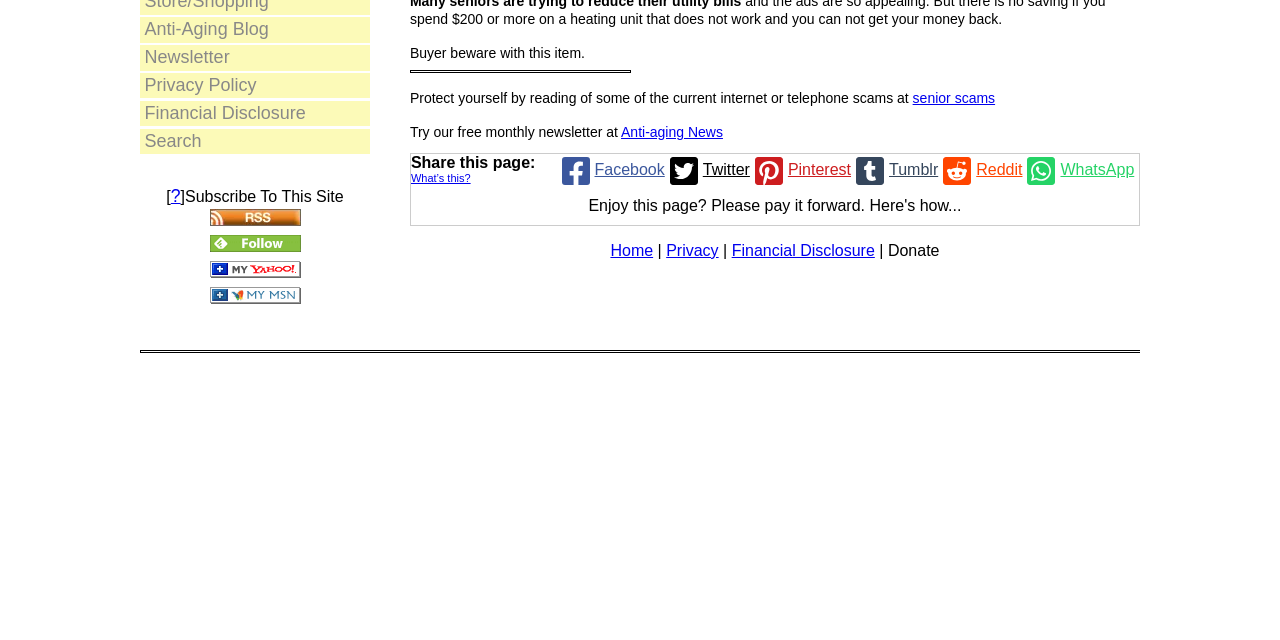Given the description "alt="follow us in feedly"", determine the bounding box of the corresponding UI element.

[0.164, 0.372, 0.235, 0.399]